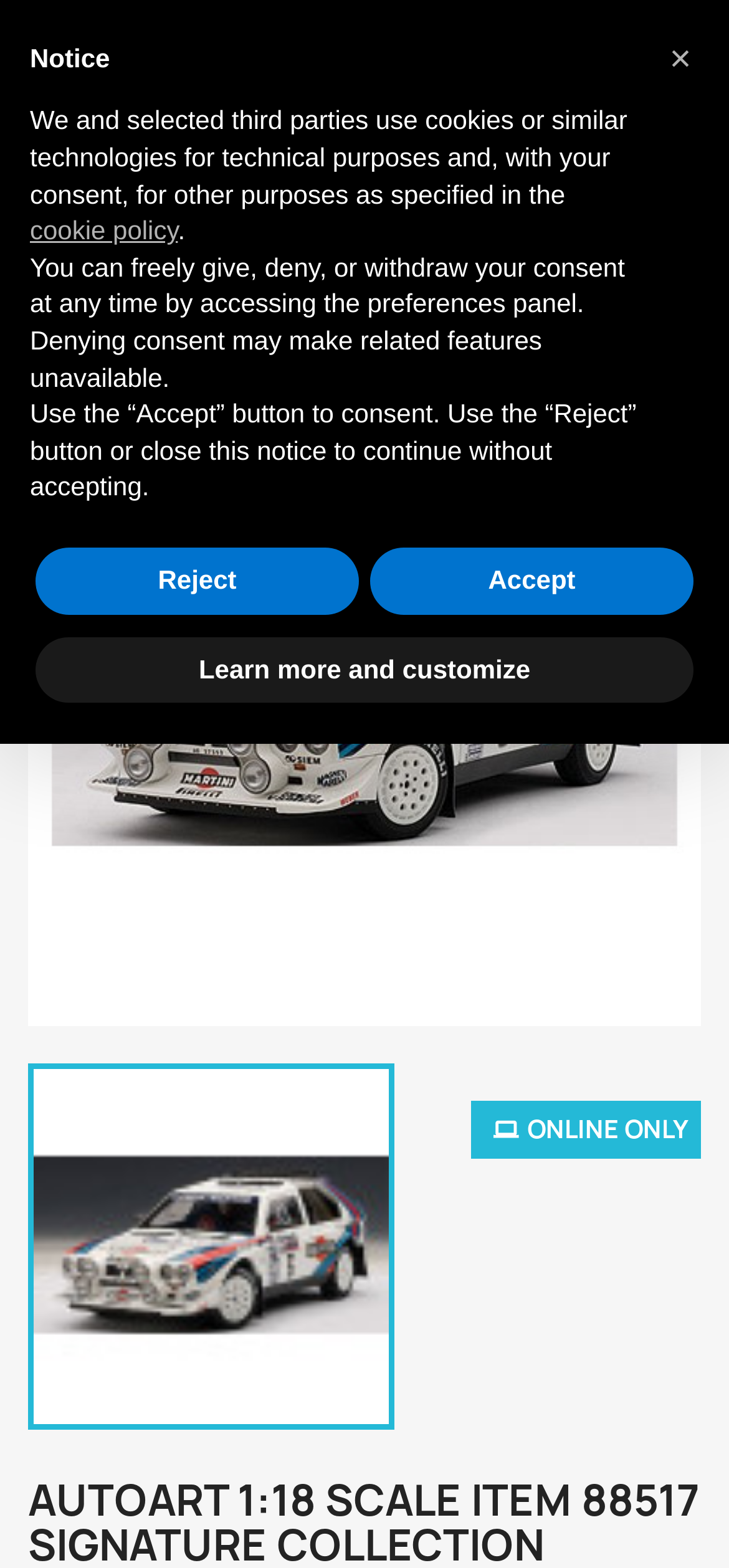Where can the item be purchased?
Answer the question with a single word or phrase derived from the image.

Online only